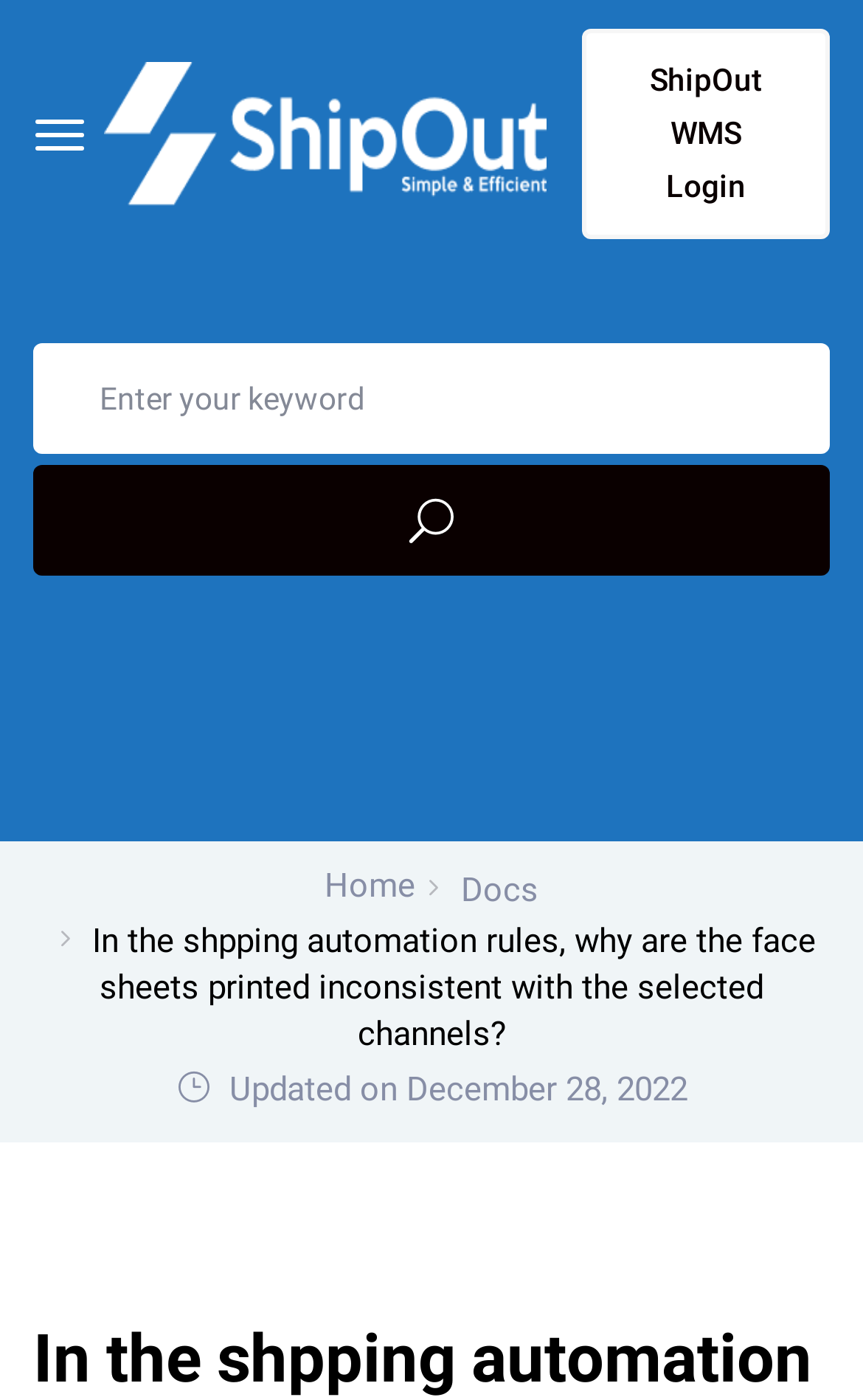What is the name of the support center?
Please provide a detailed answer to the question.

I found the answer by looking at the link element with the text 'ShipOut Support Center' which is located at the top of the webpage.